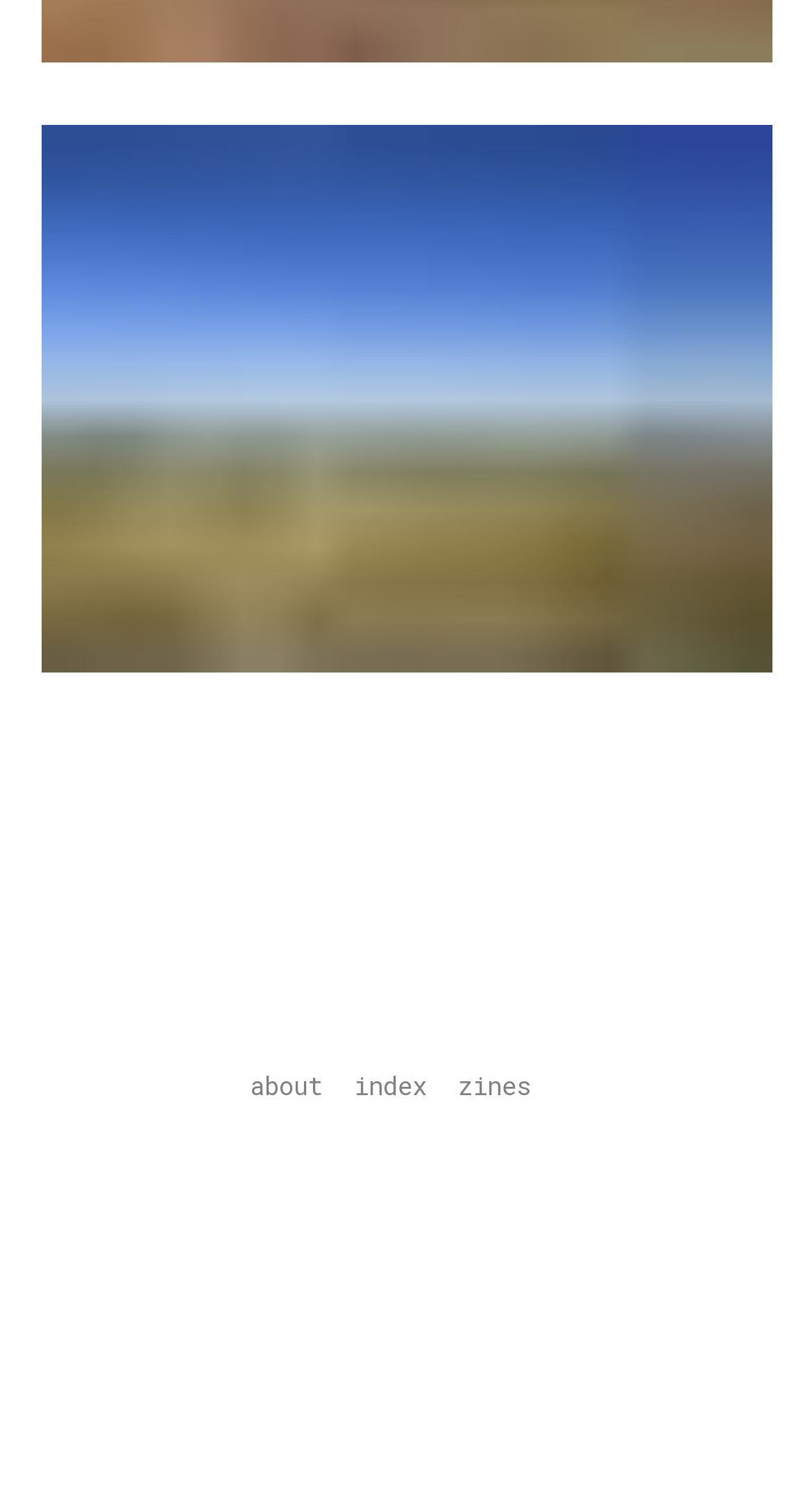Given the element description, predict the bounding box coordinates in the format (top-left x, top-left y, bottom-right x, bottom-right y), using floating point numbers between 0 and 1: zines

[0.564, 0.713, 0.654, 0.736]